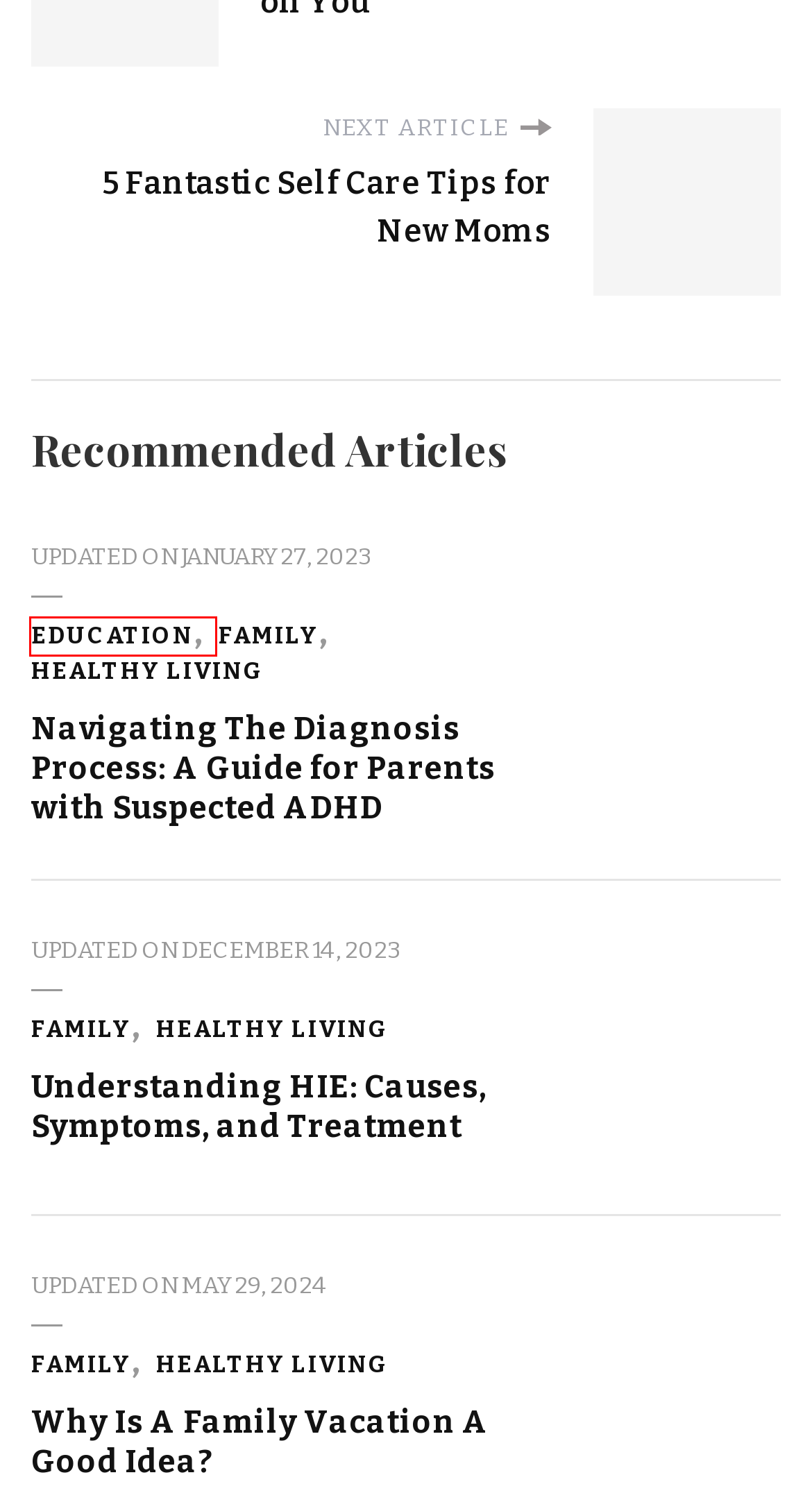A screenshot of a webpage is provided, featuring a red bounding box around a specific UI element. Identify the webpage description that most accurately reflects the new webpage after interacting with the selected element. Here are the candidates:
A. Why Is A Family Vacation A Good Idea? - Healthy Child
B. Healthy Living Archives - Healthy Child
C. Home Life Archives - Healthy Child
D. Why kids struggle with movement and coordination
E. 5 Fantastic Self Care Tips for New Moms - Healthy Child
F. Understanding HIE: Causes, Symptoms, and Treatment - Healthy Child
G. Navigating The Diagnosis Process: A Guide for Parents with Suspected ADHD - Healthy Child
H. Education Archives - Healthy Child

H